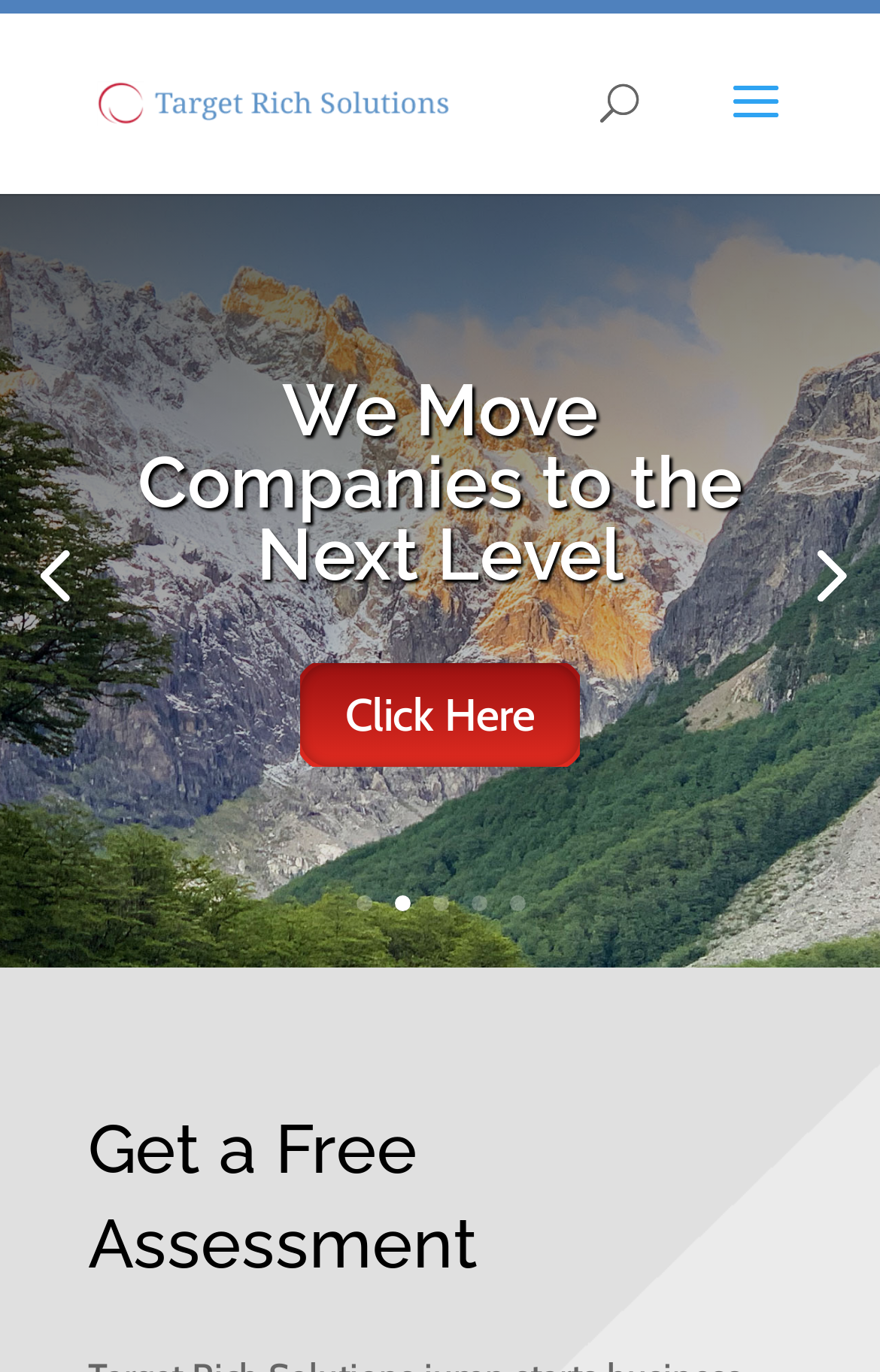Locate the bounding box coordinates of the element that should be clicked to fulfill the instruction: "Search for something".

[0.463, 0.009, 0.823, 0.012]